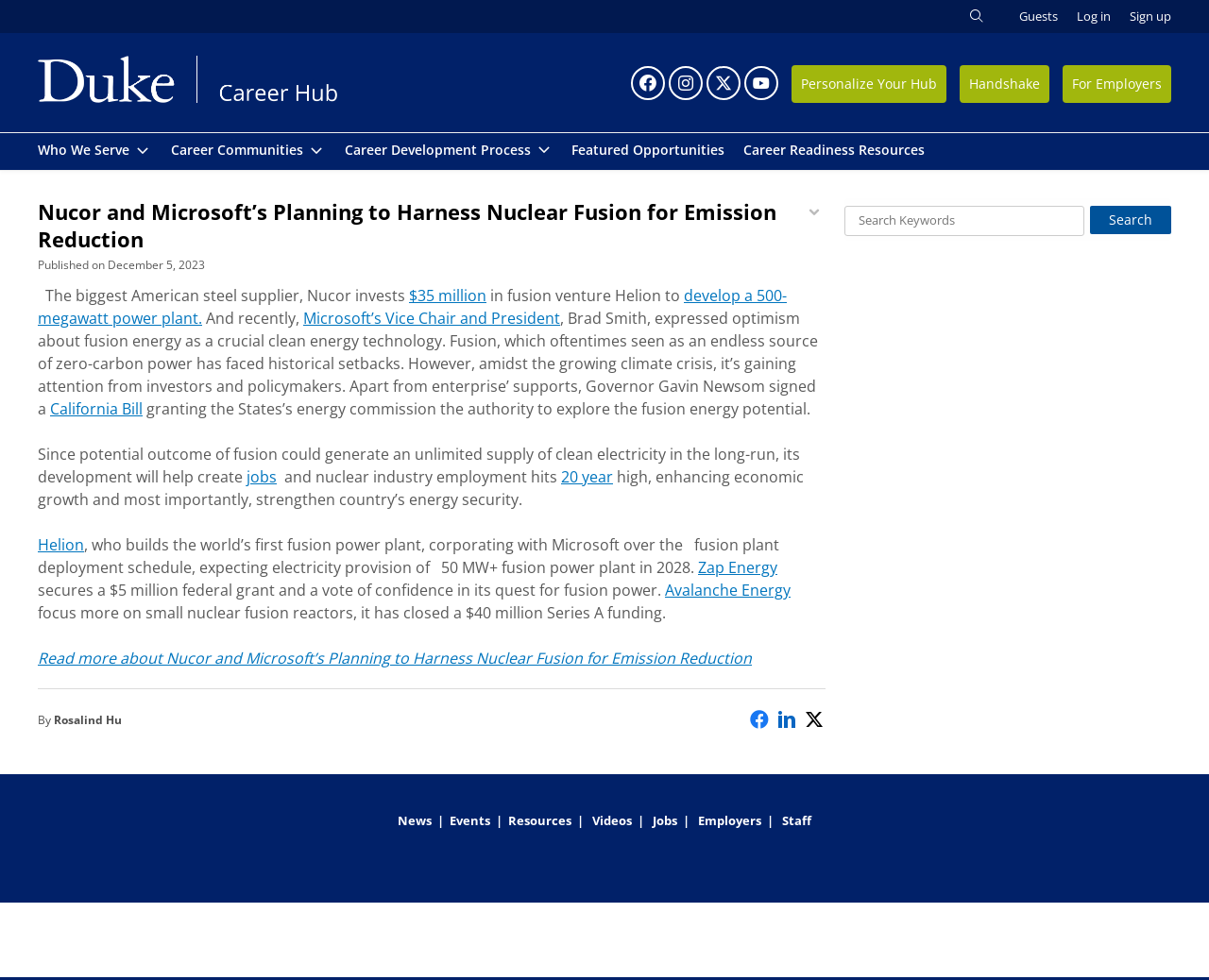Indicate the bounding box coordinates of the element that must be clicked to execute the instruction: "Share the article on Facebook". The coordinates should be given as four float numbers between 0 and 1, i.e., [left, top, right, bottom].

[0.619, 0.722, 0.638, 0.746]